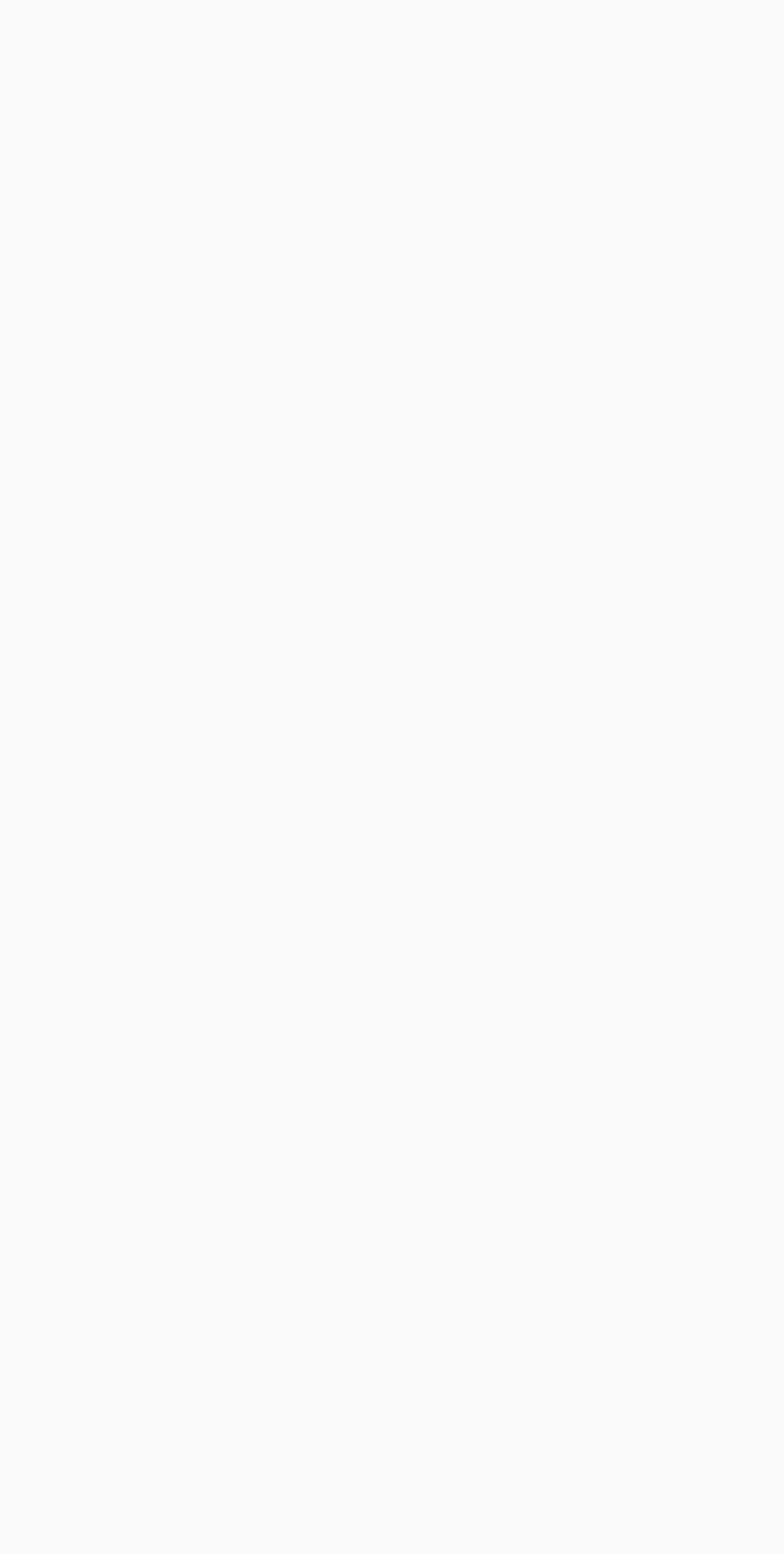How many categories are listed?
Refer to the screenshot and answer in one word or phrase.

20